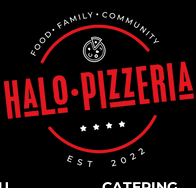Consider the image and give a detailed and elaborate answer to the question: 
What is the establishment year of the pizzeria?

The logo indicates the establishment year as 'EST 2022', which highlights its relatively recent inception.